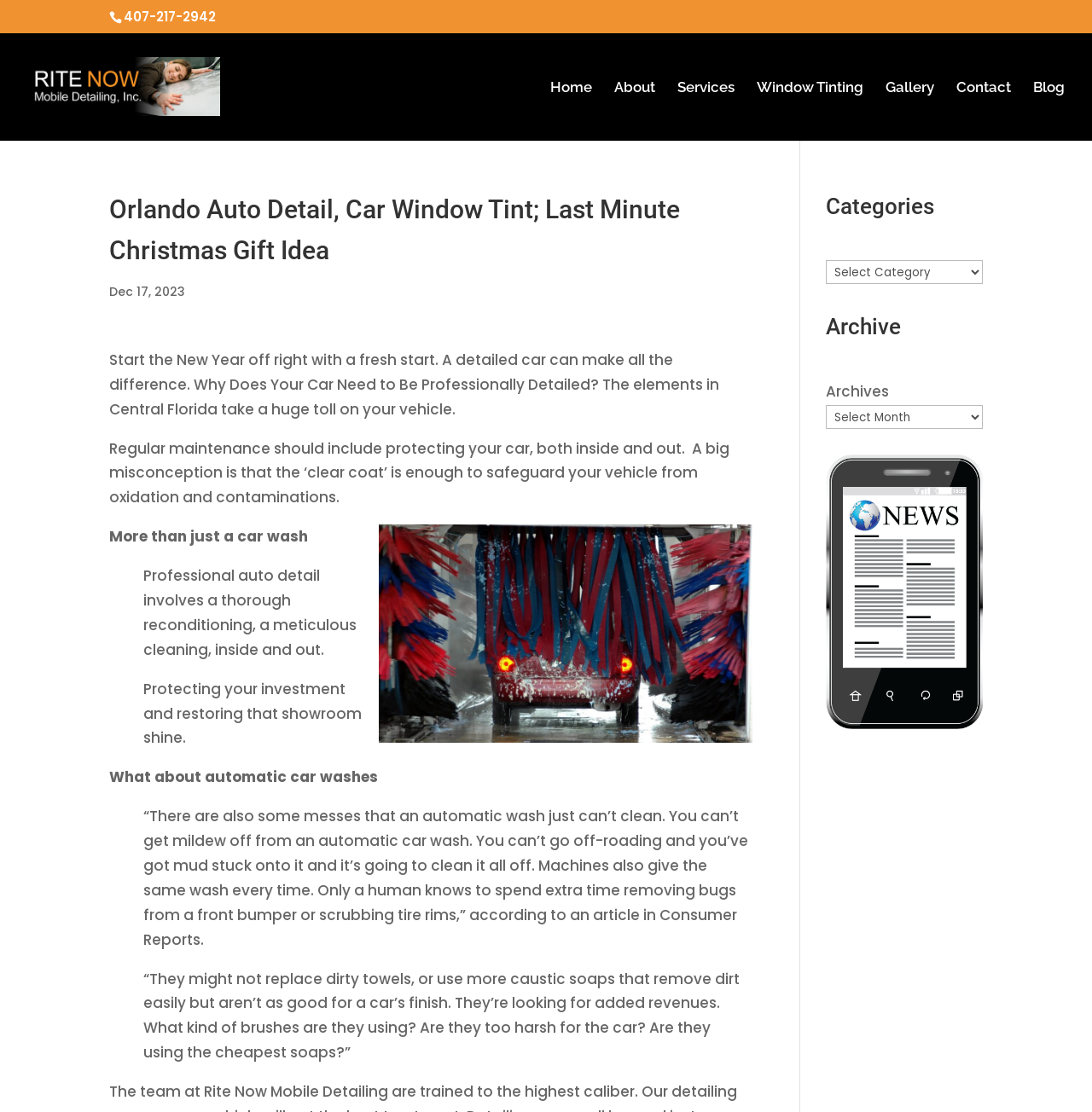Answer the following query with a single word or phrase:
What is the purpose of protecting a car's finish?

To prevent oxidation and contamination